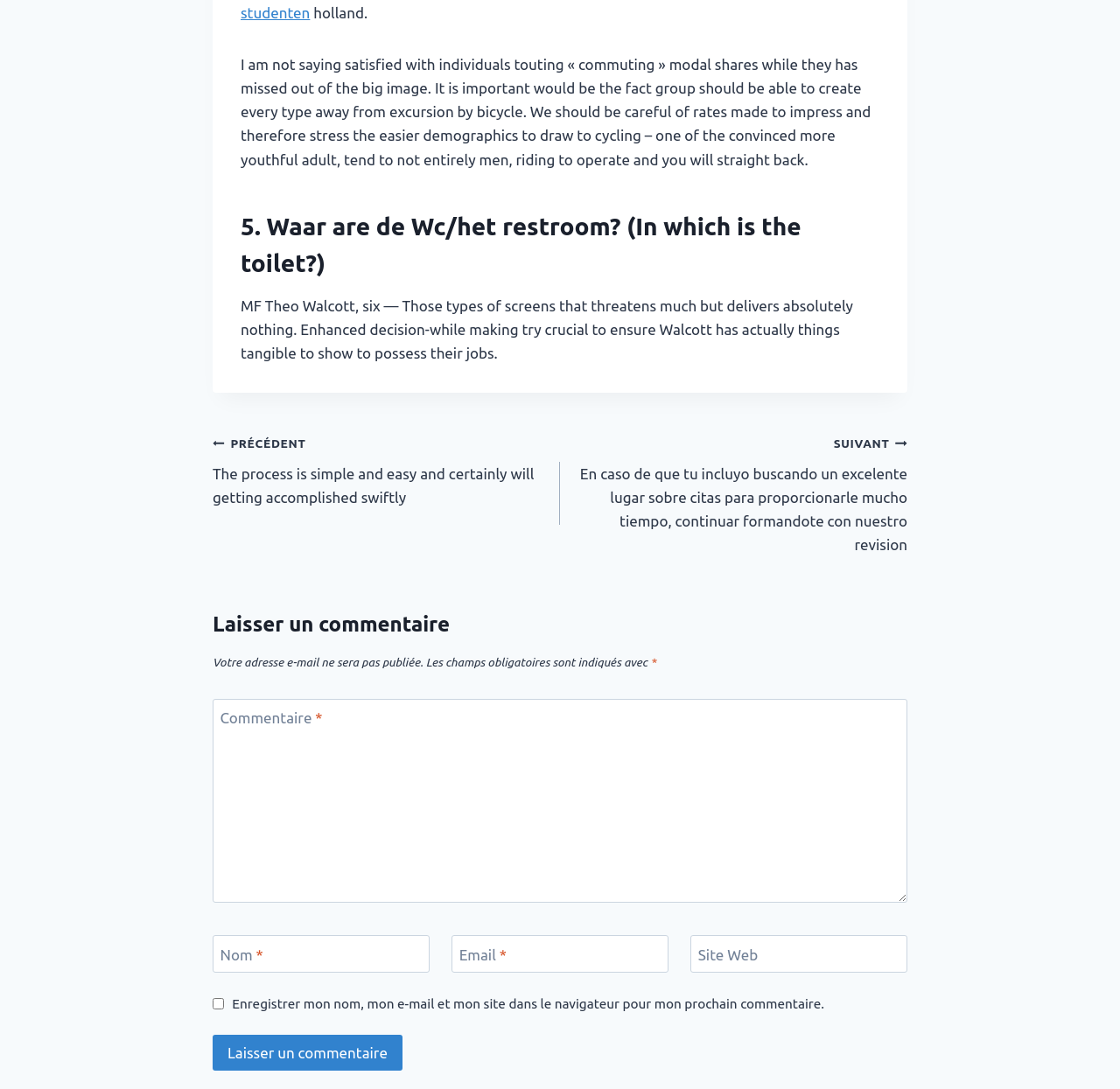Use a single word or phrase to answer the following:
What is the navigation option above the comment form?

Publications